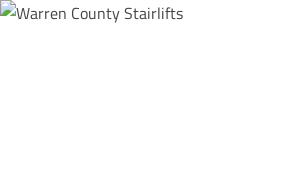Provide a comprehensive description of the image.

The image features the logo of "Warren County Stairlifts," which suggests a focus on mobility solutions for individuals facing challenges with stairs, particularly the elderly and disabled. The design likely incorporates elements that reflect safety and accessibility, key themes associated with their services. This logo serves as a visual representation of the company’s mission to provide practical and affordable stairlift installations, enabling individuals to maintain their independence at home. The prominence of the logo on the webpage emphasizes the company's commitment to helping clients navigate their living spaces safely and comfortably.